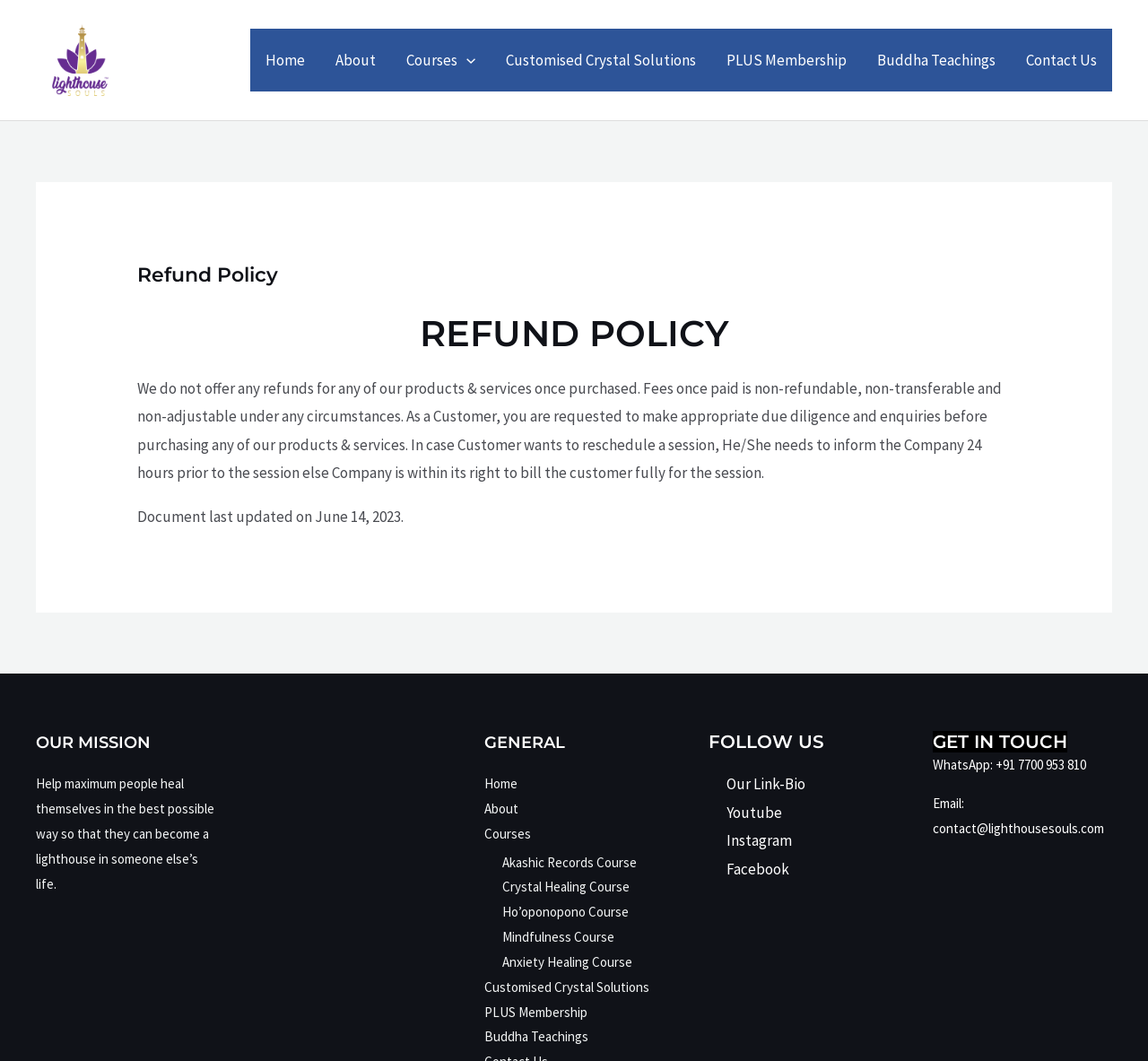What is the refund policy of Lighthouse Souls Healing Crystals?
Please provide a single word or phrase as your answer based on the screenshot.

No refunds